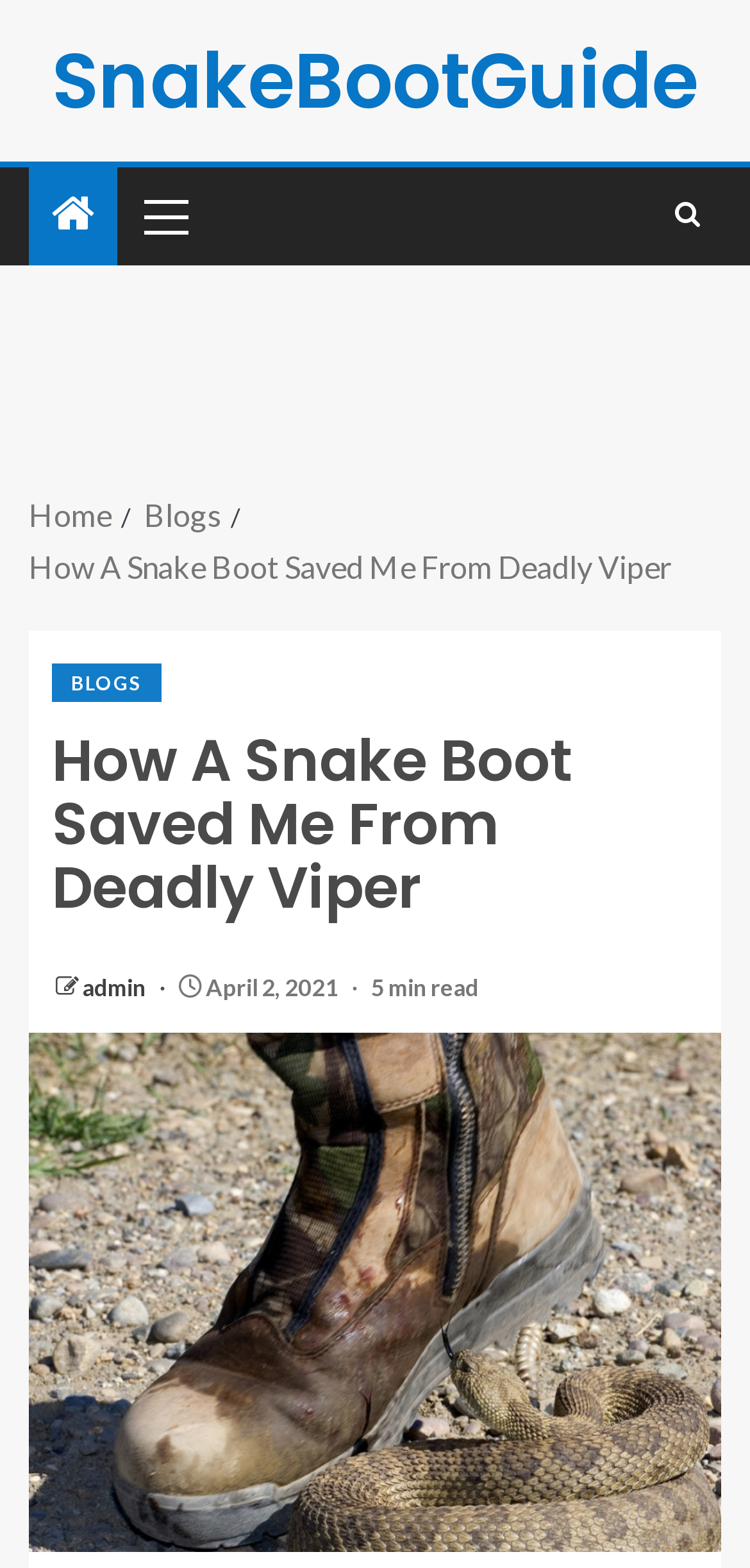Given the element description: "Primary Menu", predict the bounding box coordinates of the UI element it refers to, using four float numbers between 0 and 1, i.e., [left, top, right, bottom].

[0.167, 0.107, 0.269, 0.168]